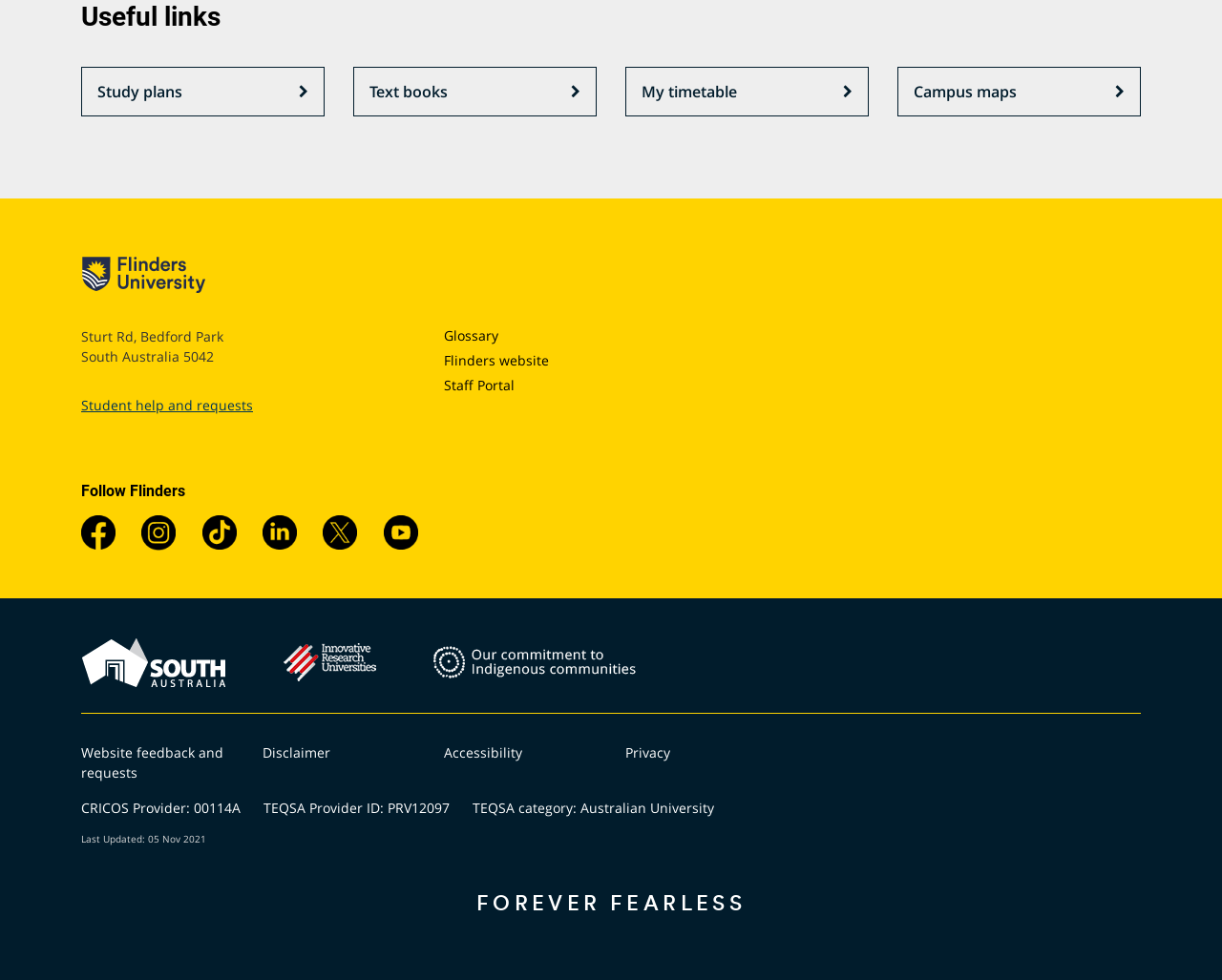Look at the image and answer the question in detail:
What is the purpose of the 'Student help and requests' link?

I inferred the purpose of the link by its description 'Student help and requests', which suggests that it is meant to provide assistance or support to students.